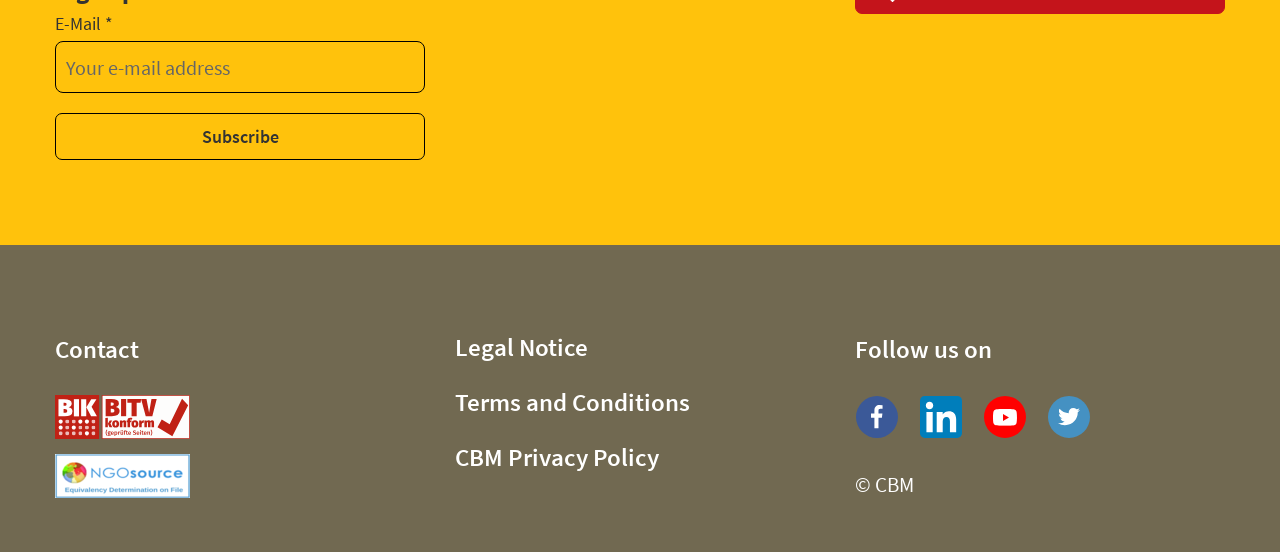Determine the bounding box coordinates for the clickable element to execute this instruction: "View the legal notice". Provide the coordinates as four float numbers between 0 and 1, i.e., [left, top, right, bottom].

[0.355, 0.6, 0.459, 0.658]